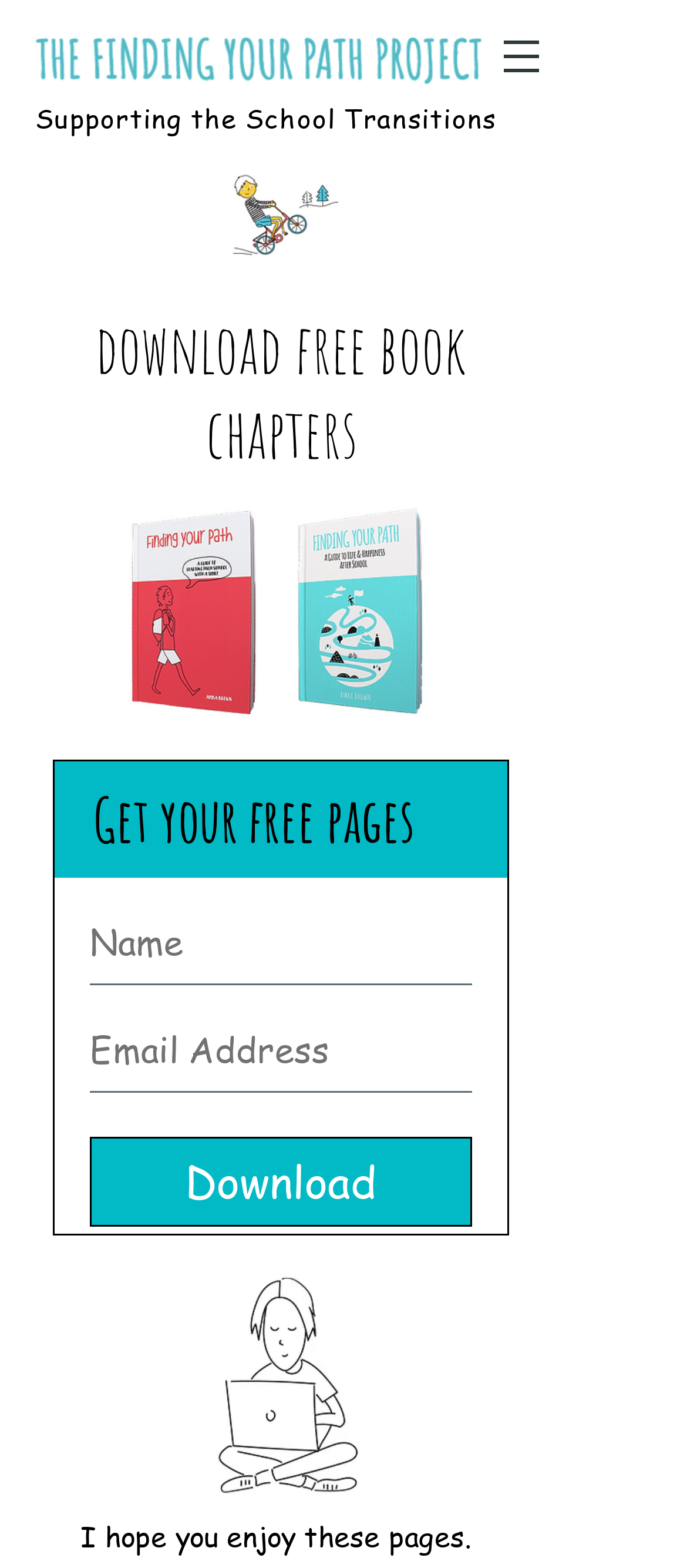Give a one-word or short-phrase answer to the following question: 
What is the title of the slideshow section?

Get your free pages